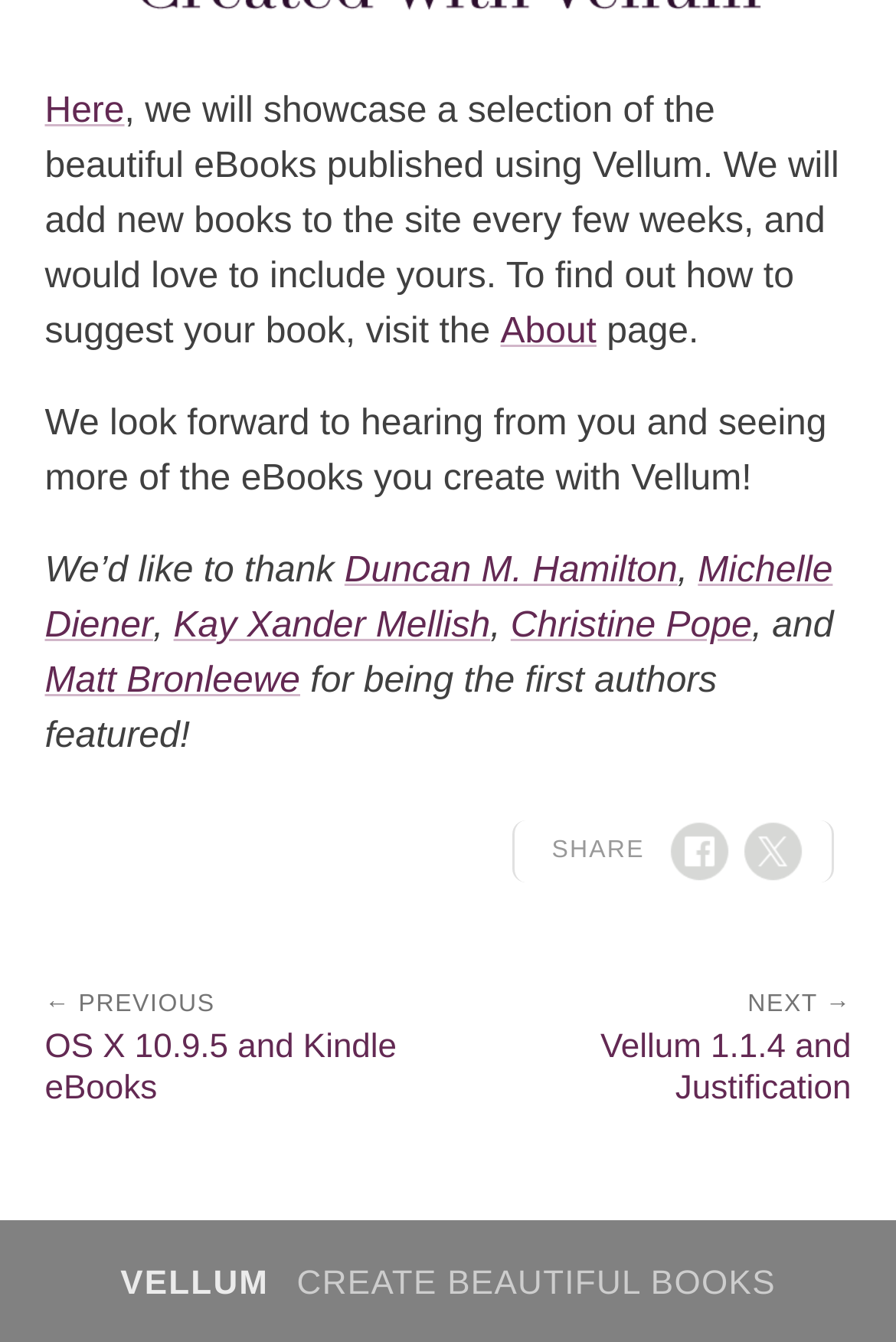Please determine the bounding box coordinates for the UI element described as: "Vellum : Create Beautiful Books".

[0.134, 0.944, 0.866, 0.971]